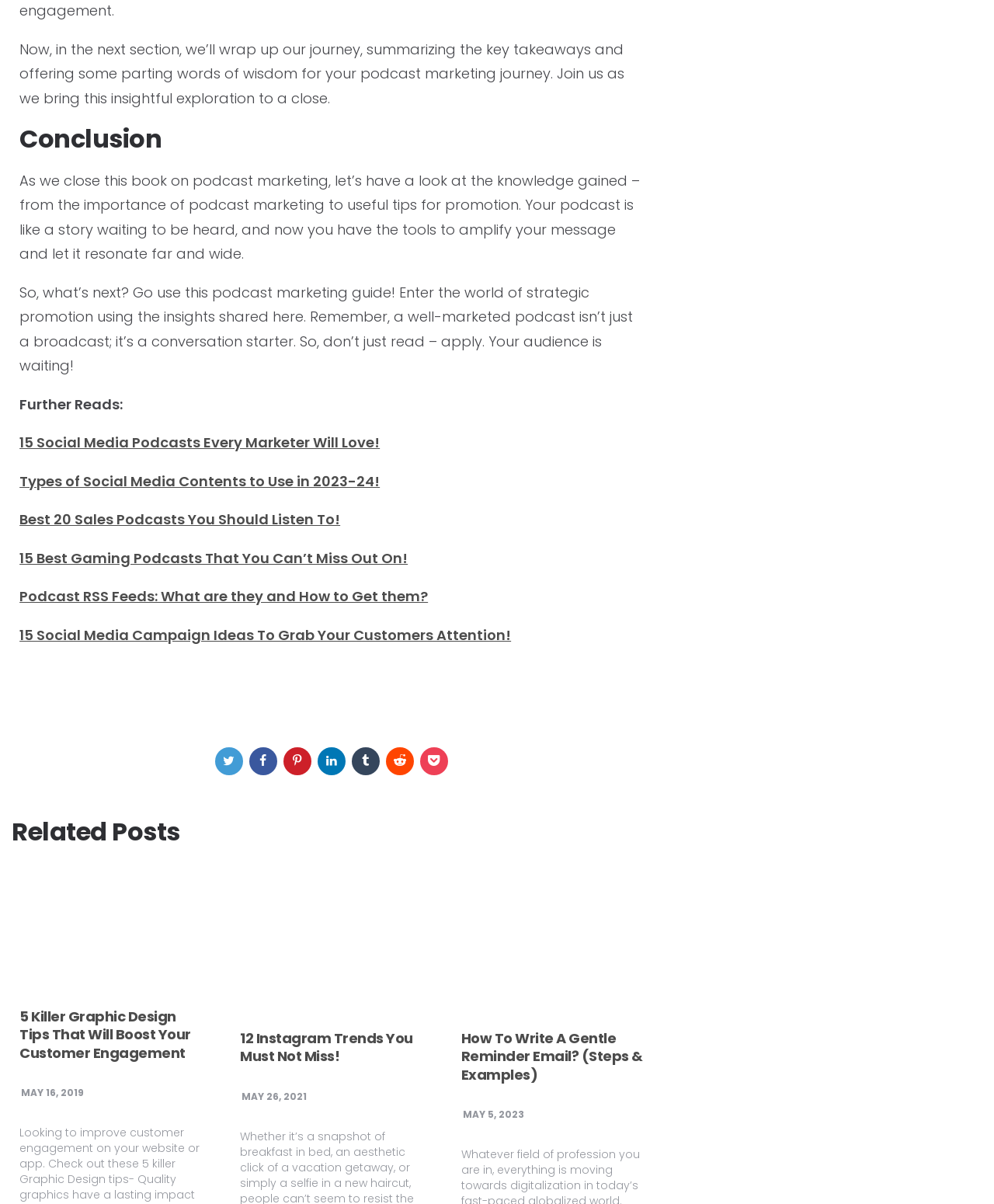Using the given element description, provide the bounding box coordinates (top-left x, top-left y, bottom-right x, bottom-right y) for the corresponding UI element in the screenshot: alt="5-Killer-Graphic-Design-Tips-Blog-banner"

[0.012, 0.733, 0.21, 0.824]